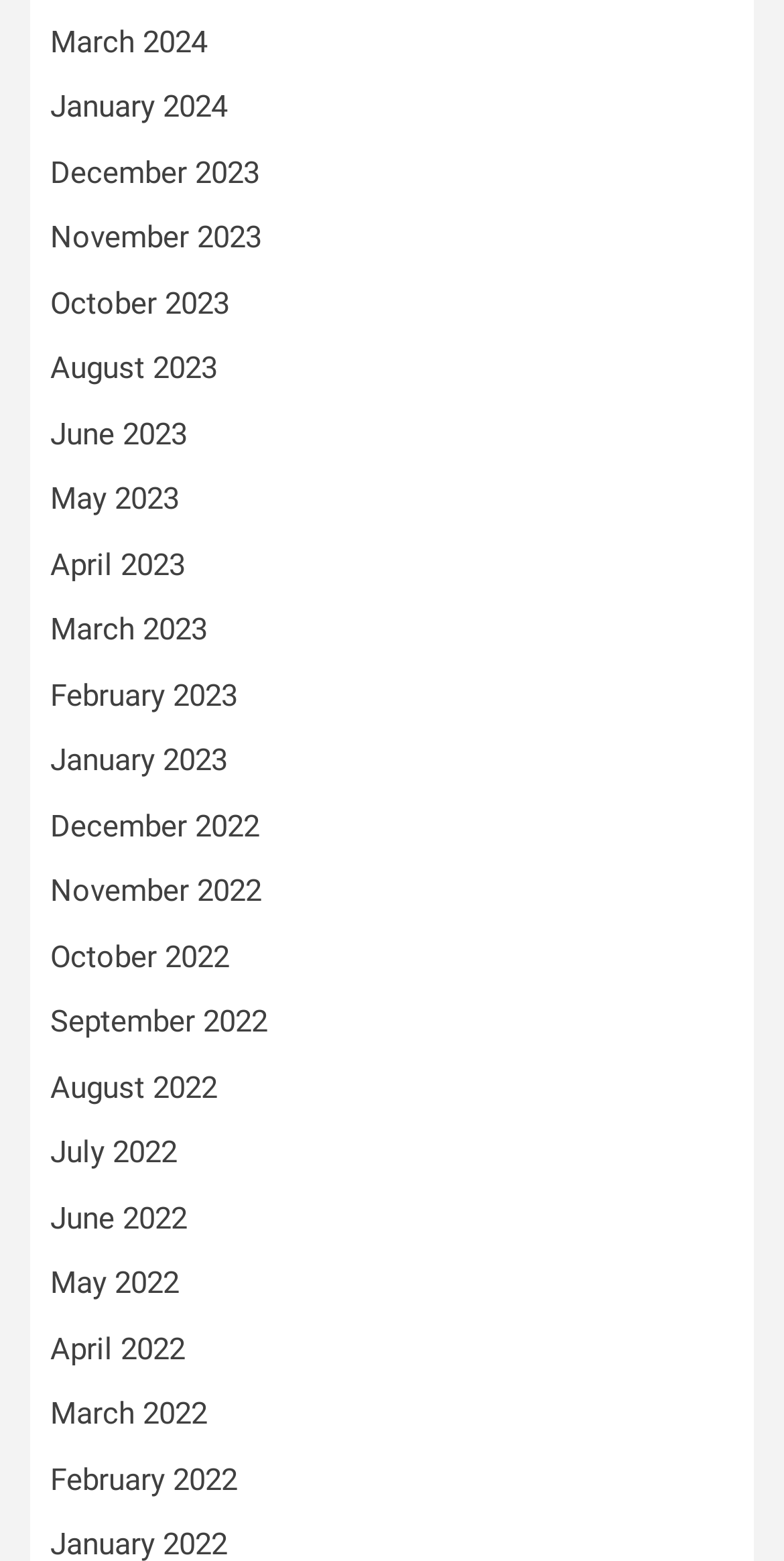Determine the bounding box coordinates of the element that should be clicked to execute the following command: "browse December 2023".

[0.064, 0.099, 0.331, 0.122]